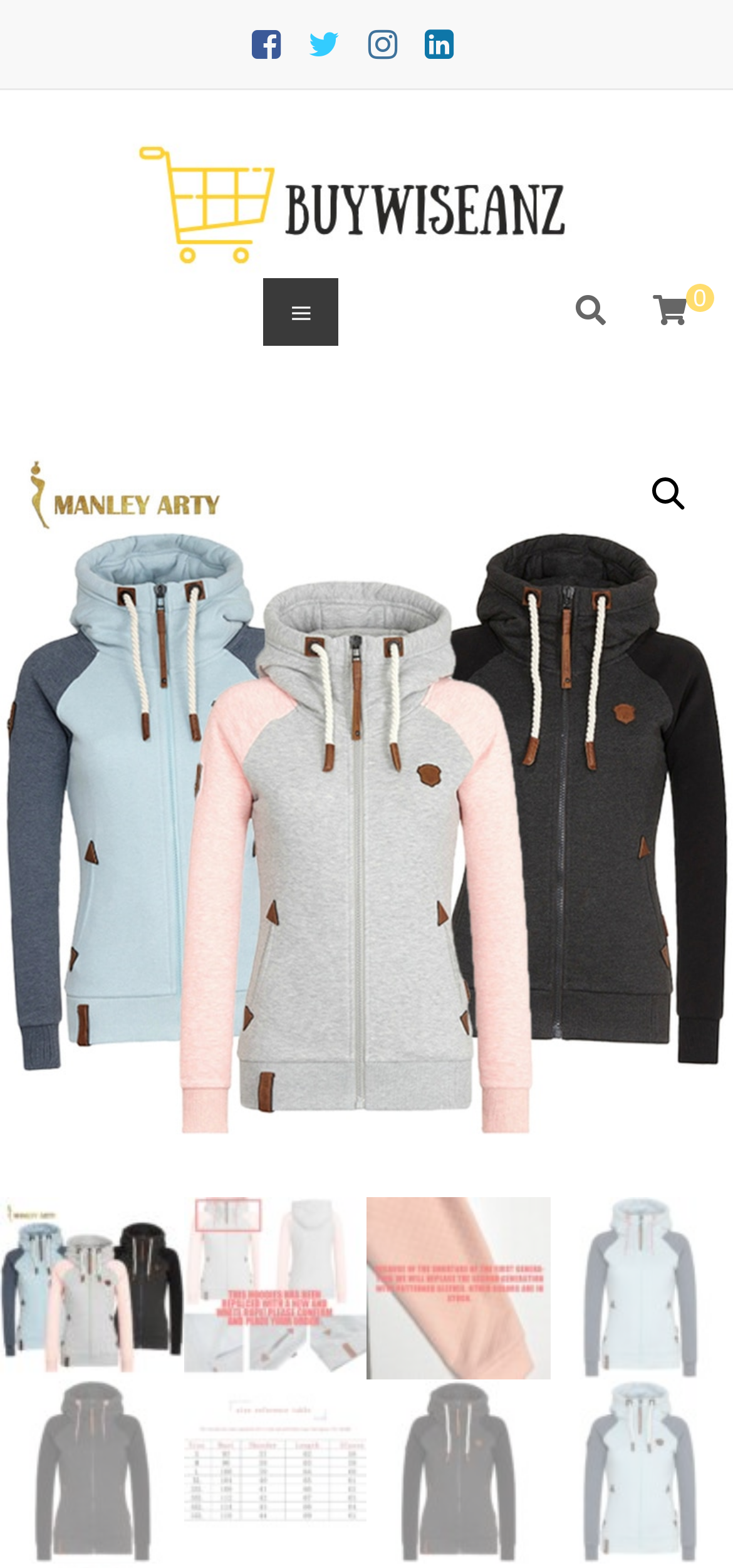Carefully examine the image and provide an in-depth answer to the question: What is the brand name of the product?

The brand name of the product can be found in the top-left corner of the webpage, where the logo 'BuyWiseAnz' is displayed.